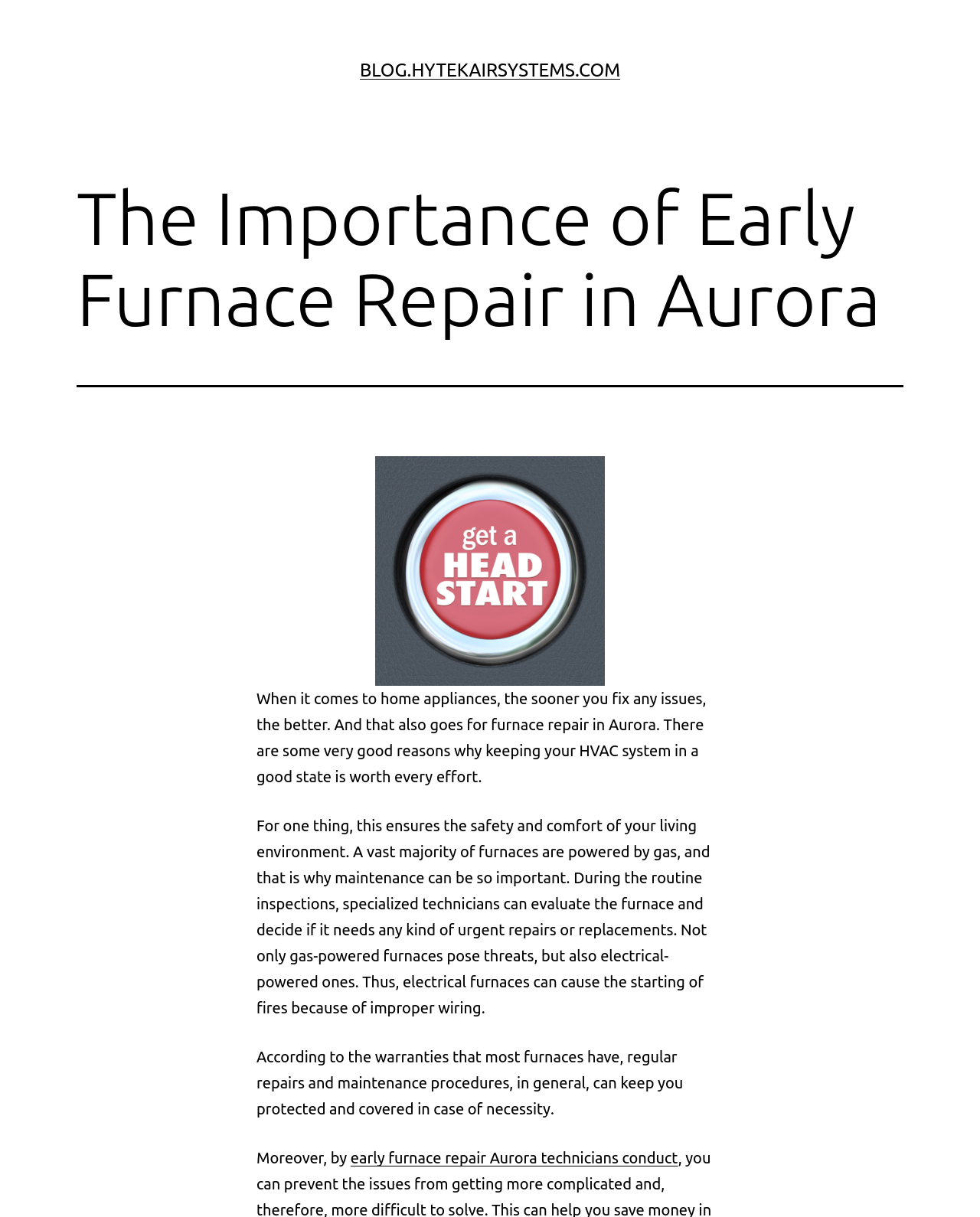Provide a one-word or one-phrase answer to the question:
What is the purpose of routine inspections?

Evaluate furnace condition